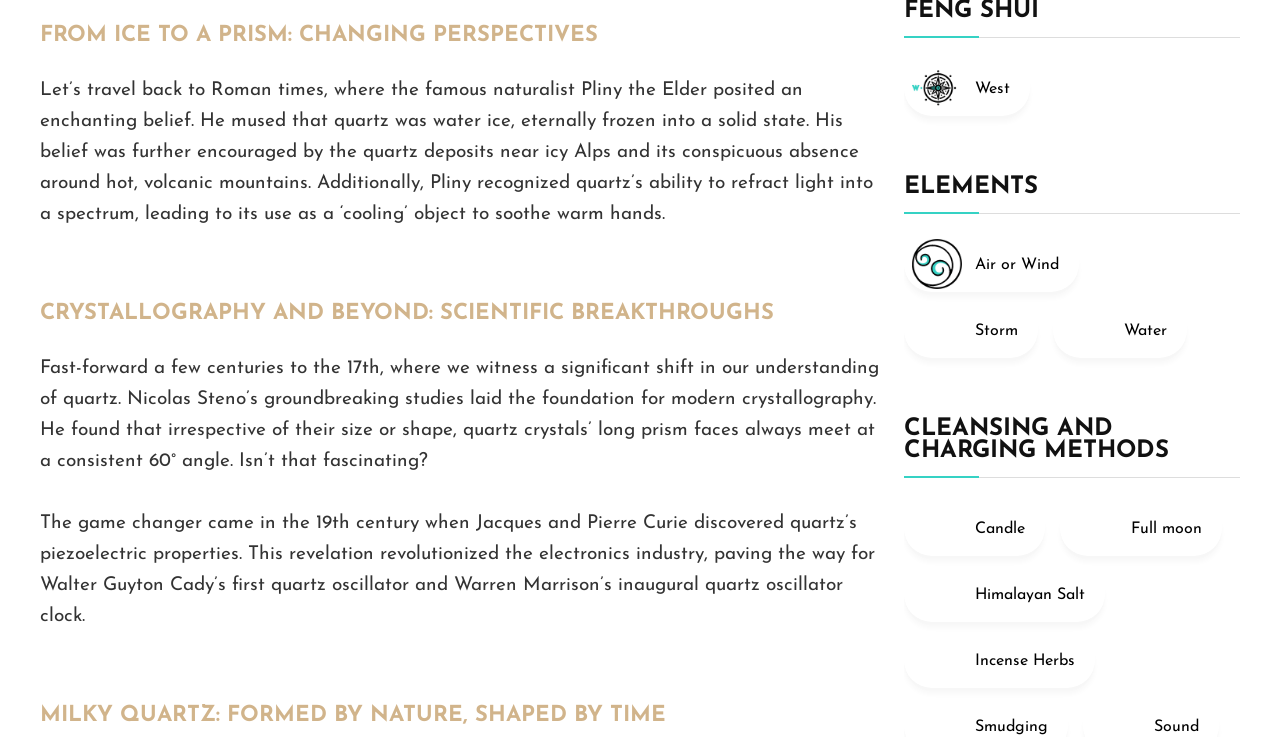Give a short answer using one word or phrase for the question:
How many images are there under the 'ELEMENTS' link?

1